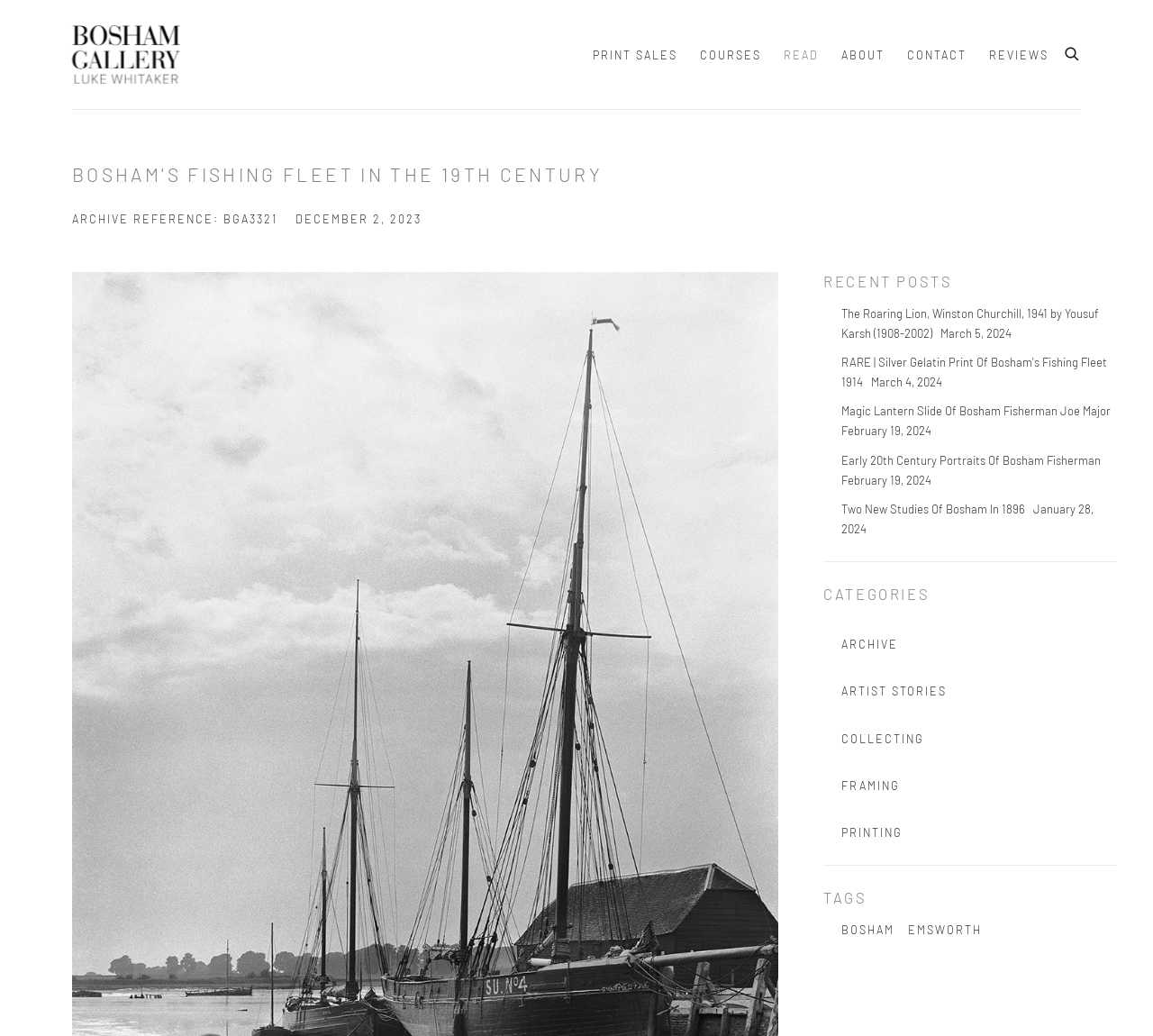Determine the bounding box coordinates for the area you should click to complete the following instruction: "view categories".

[0.714, 0.565, 0.969, 0.582]